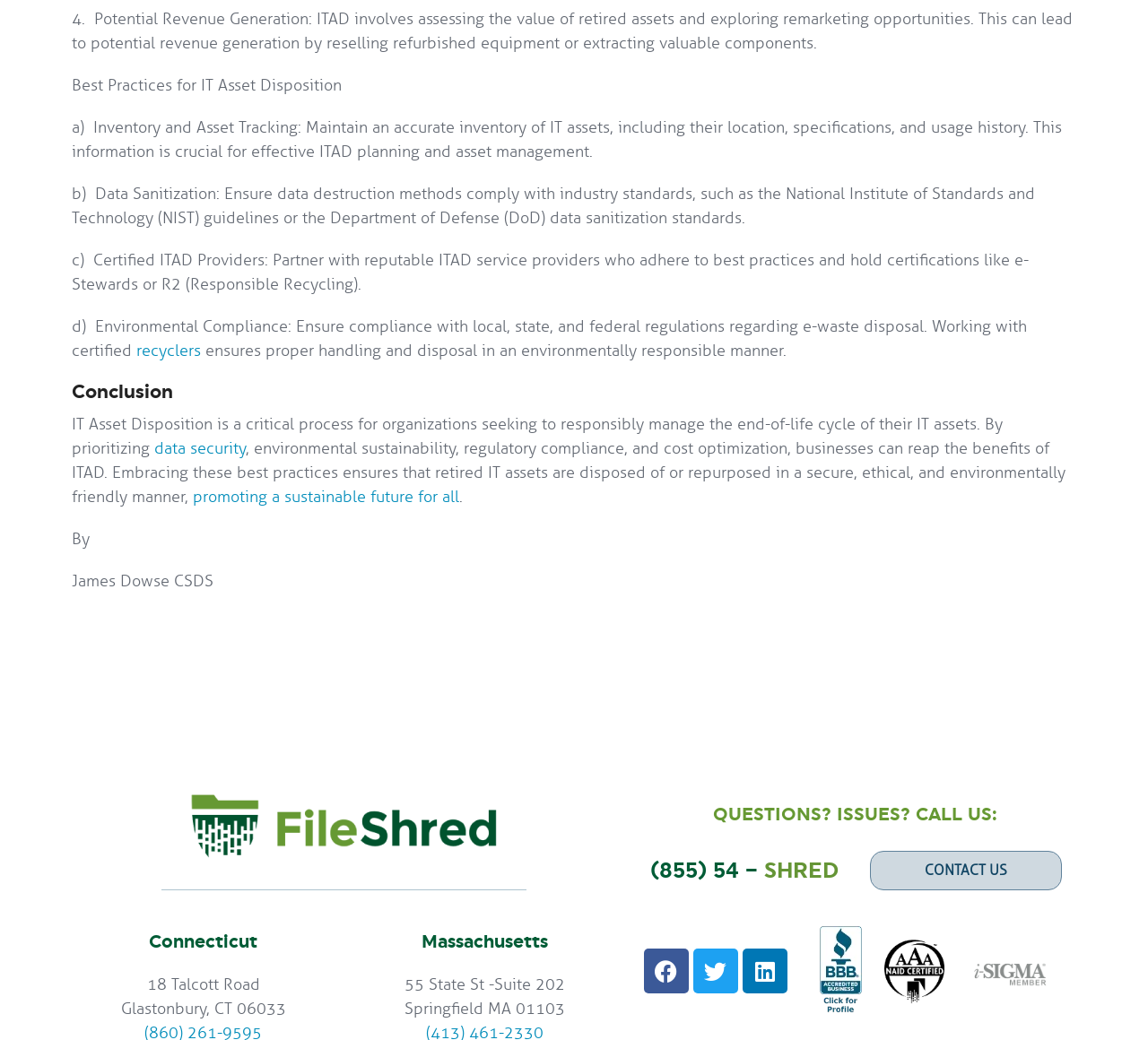Could you determine the bounding box coordinates of the clickable element to complete the instruction: "Click on the 'Home' link"? Provide the coordinates as four float numbers between 0 and 1, i.e., [left, top, right, bottom].

None